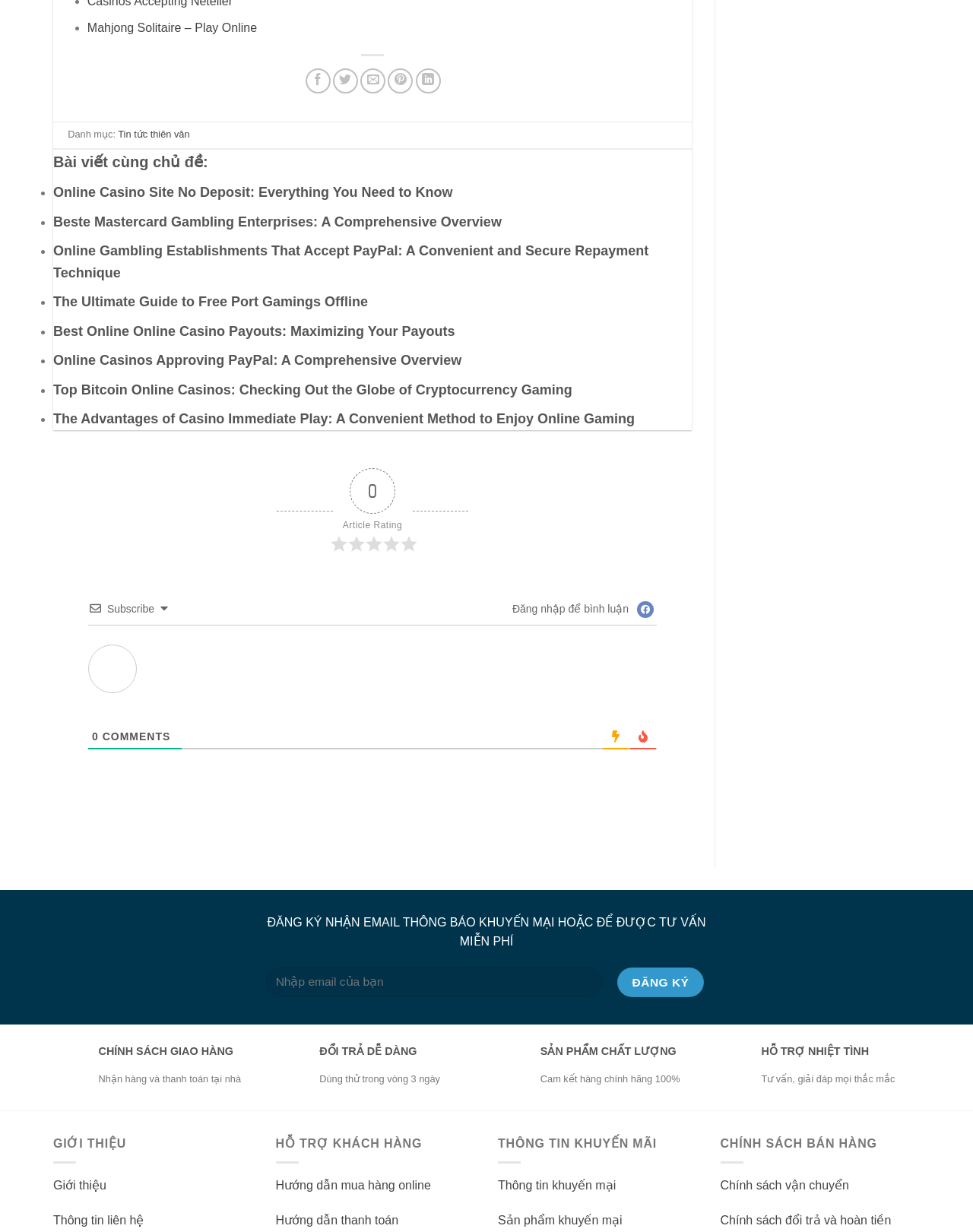Find and specify the bounding box coordinates that correspond to the clickable region for the instruction: "Click the 'Đăng ký' button".

[0.634, 0.785, 0.723, 0.809]